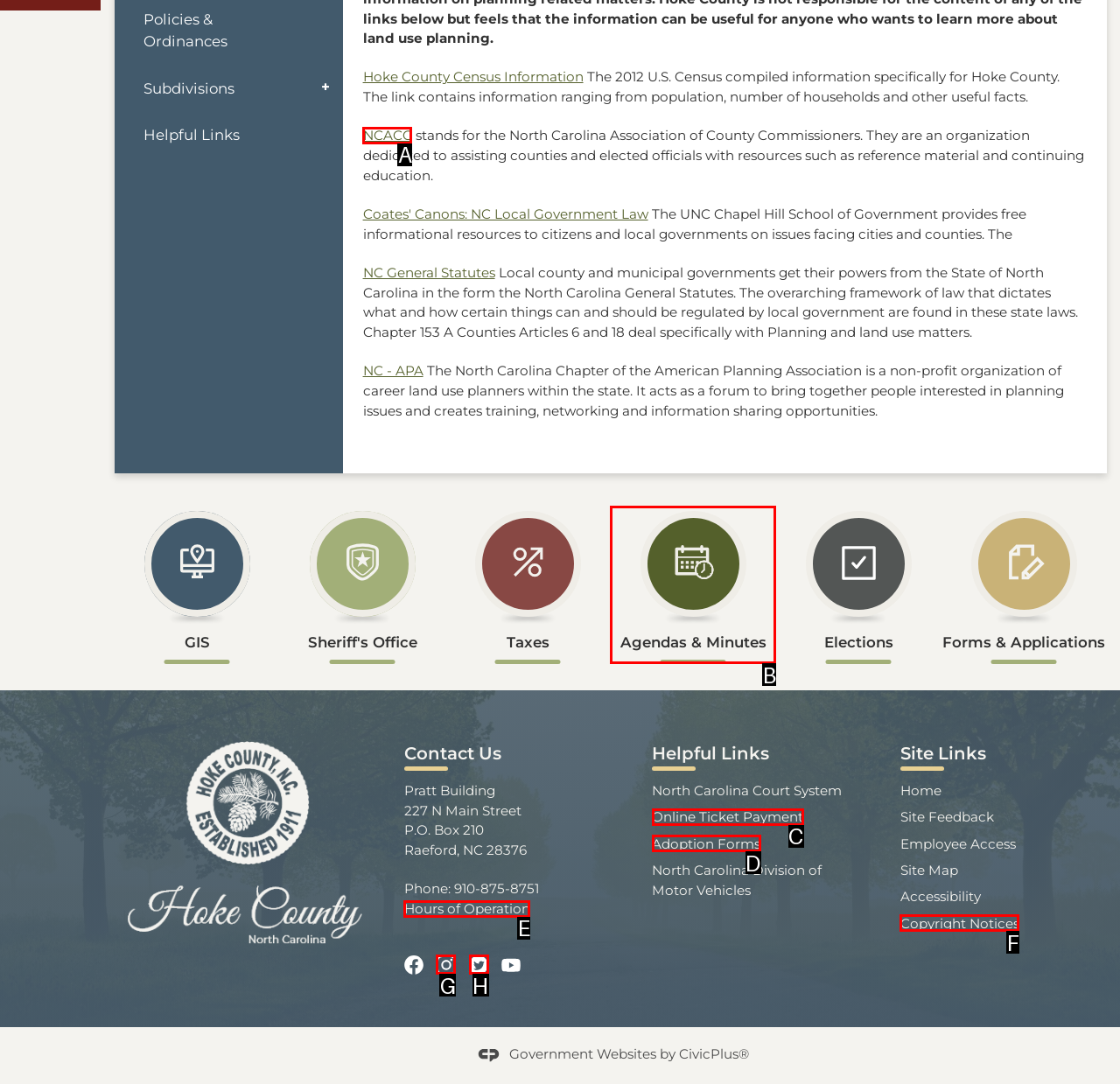Find the HTML element that matches the description: alt="Twitter"
Respond with the corresponding letter from the choices provided.

H